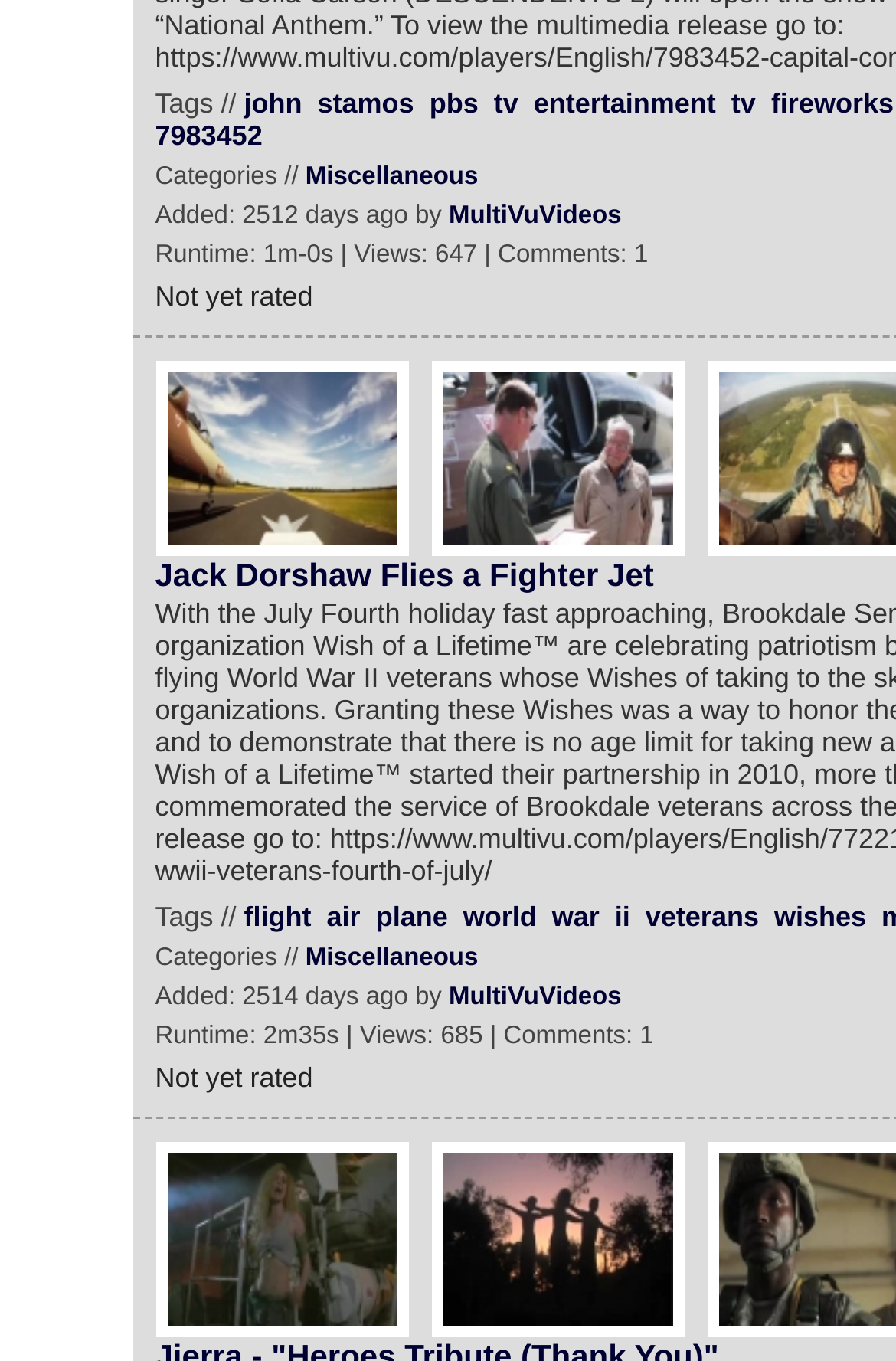Identify the bounding box coordinates of the region that needs to be clicked to carry out this instruction: "Click on the link 'entertainment'". Provide these coordinates as four float numbers ranging from 0 to 1, i.e., [left, top, right, bottom].

[0.596, 0.064, 0.799, 0.088]